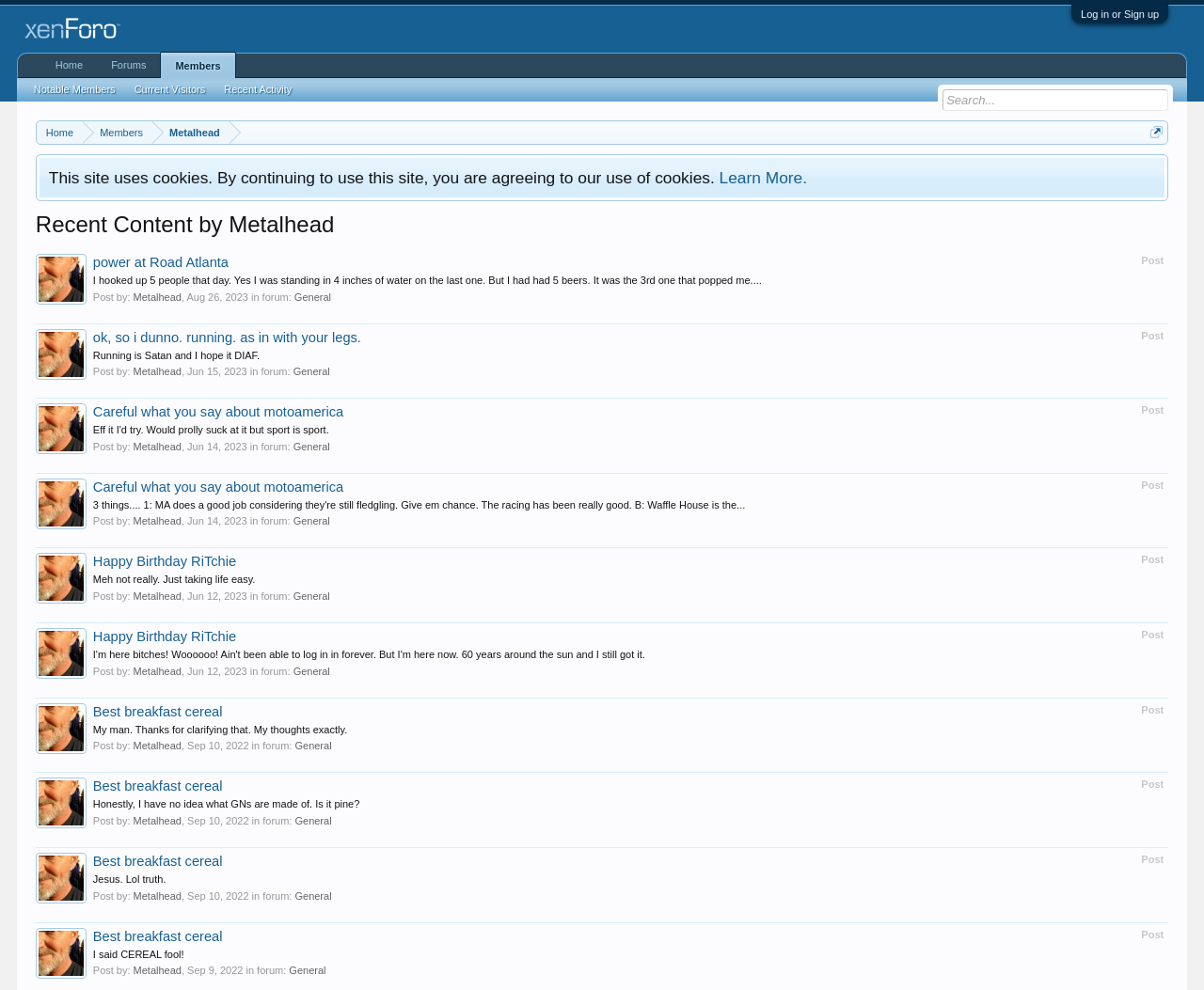Determine the bounding box coordinates of the clickable element to complete this instruction: "Read the post 'power at Road Atlanta'". Provide the coordinates in the format of four float numbers between 0 and 1, [left, top, right, bottom].

[0.077, 0.257, 0.19, 0.272]